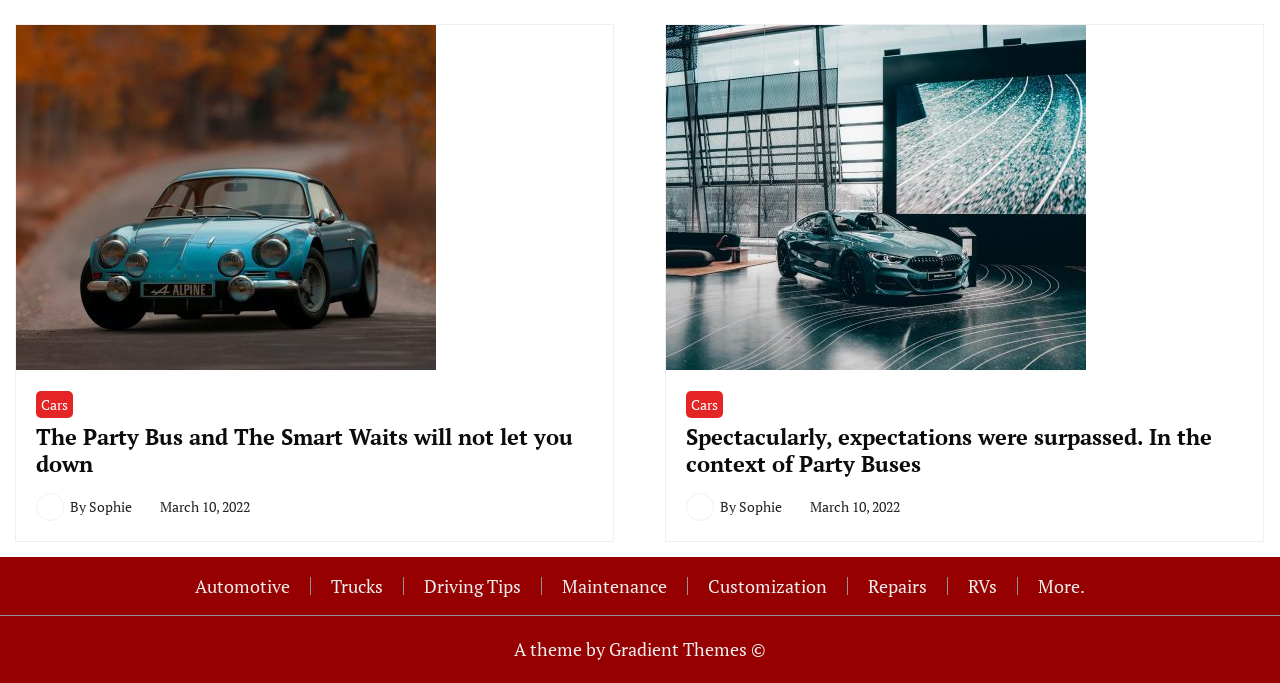Could you specify the bounding box coordinates for the clickable section to complete the following instruction: "View the article 'Spectacularly, expectations were surpassed. In the context of Party Buses'"?

[0.536, 0.618, 0.947, 0.701]